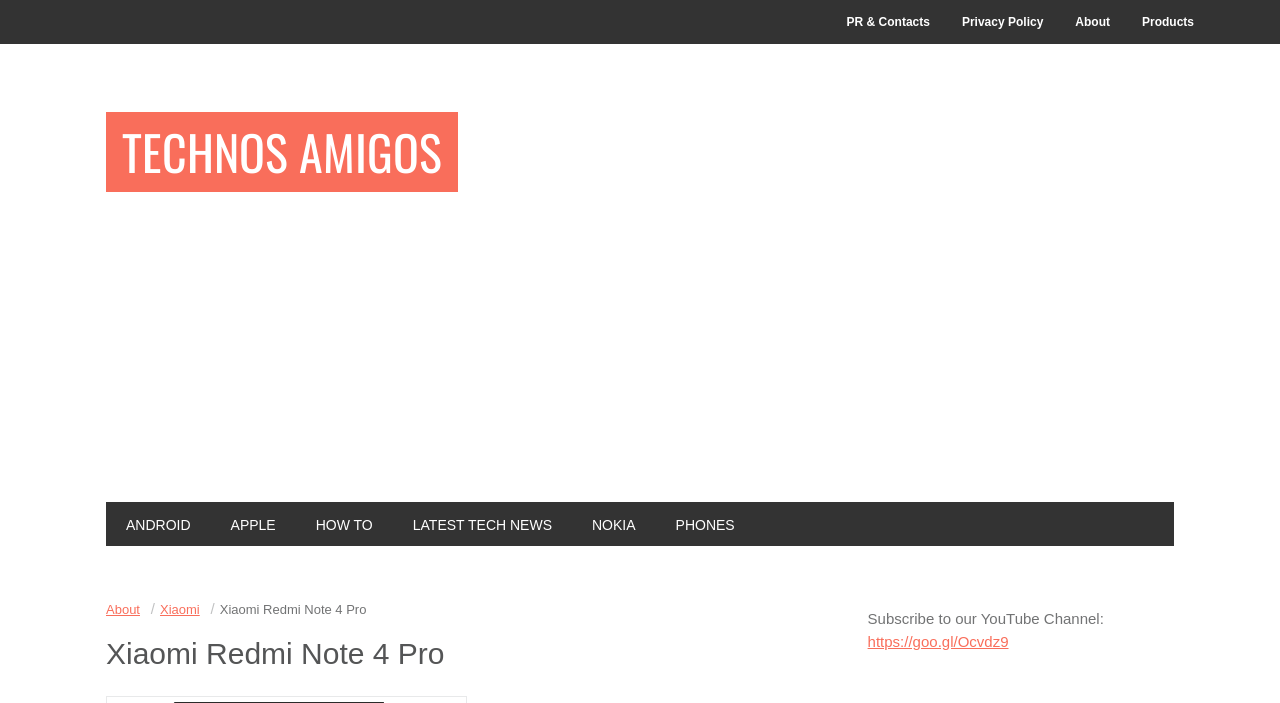Find the coordinates for the bounding box of the element with this description: "Nokia".

[0.447, 0.714, 0.512, 0.777]